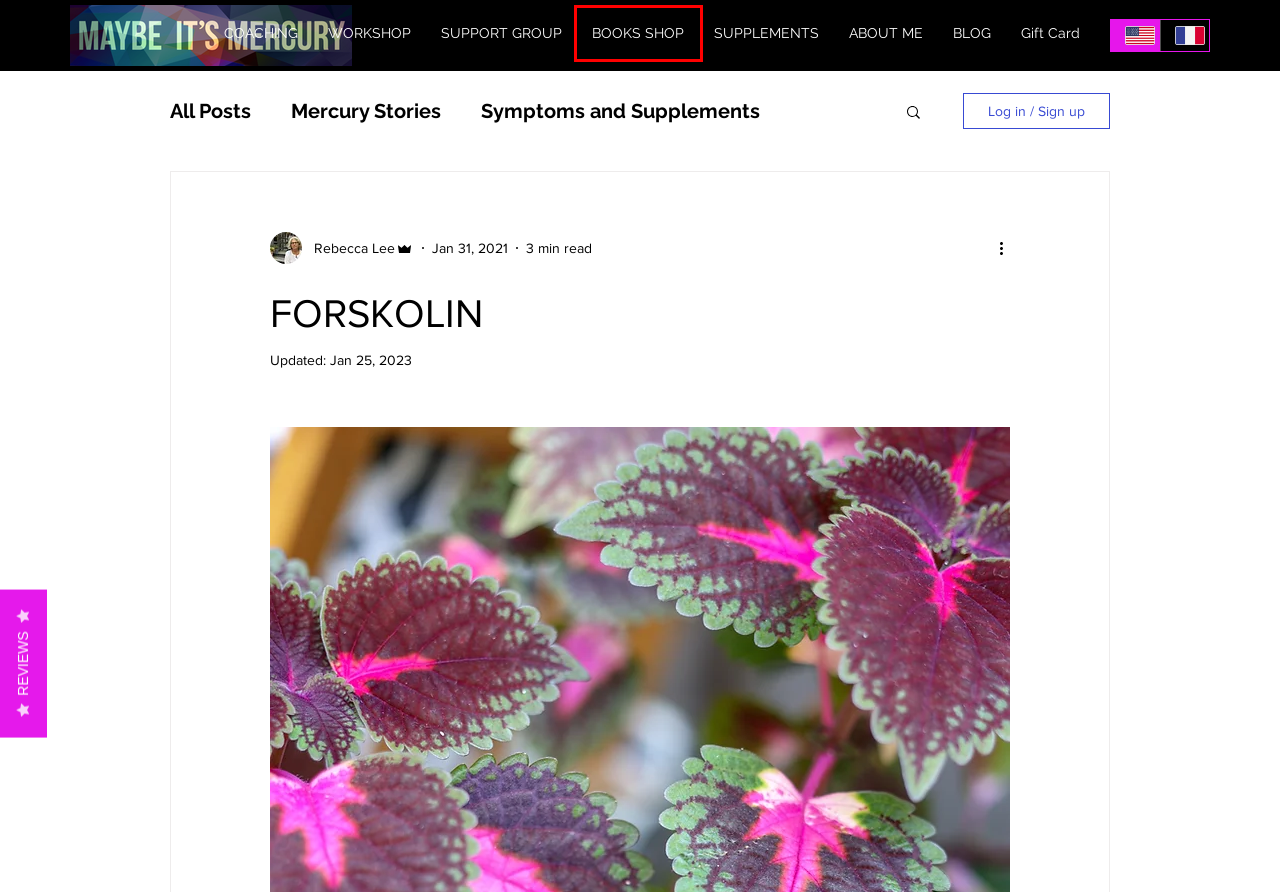A screenshot of a webpage is given with a red bounding box around a UI element. Choose the description that best matches the new webpage shown after clicking the element within the red bounding box. Here are the candidates:
A. Books For Sale | Maybeitsmercury | United States
B. WORKSHOP | Maybeitsmercury
C. COACHING | Maybeitsmercury
D. Gift Card | Maybeitsmercury
E. Blog | Maybeitsmercury | United States
F. Symptoms and Supplements
G. Supplements | Maybeitsmercury | United States
H. SUPPORT GROUP | Maybeitsmercury

A